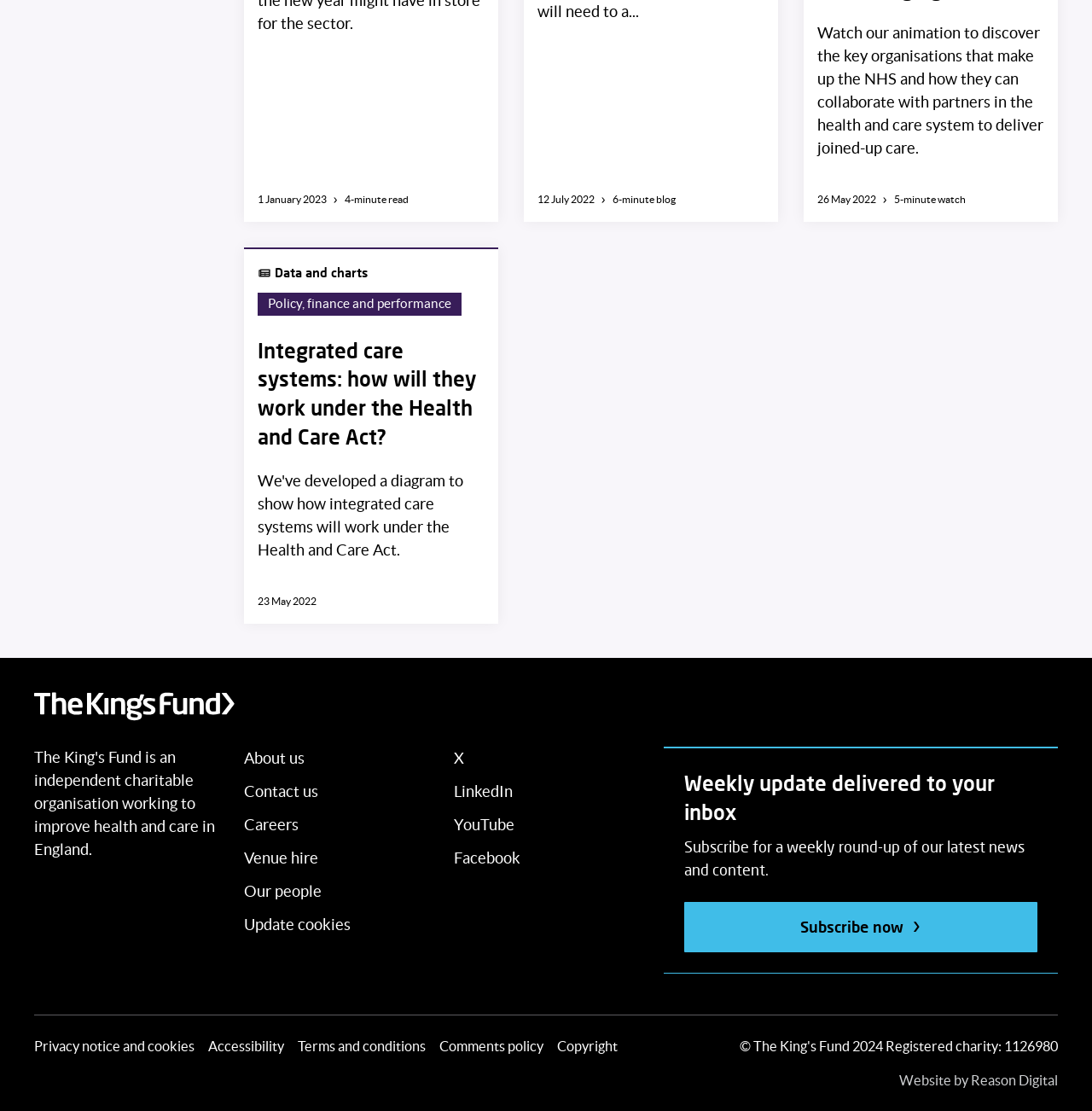Locate the bounding box coordinates of the element's region that should be clicked to carry out the following instruction: "Learn about the King's Fund". The coordinates need to be four float numbers between 0 and 1, i.e., [left, top, right, bottom].

[0.223, 0.669, 0.279, 0.696]